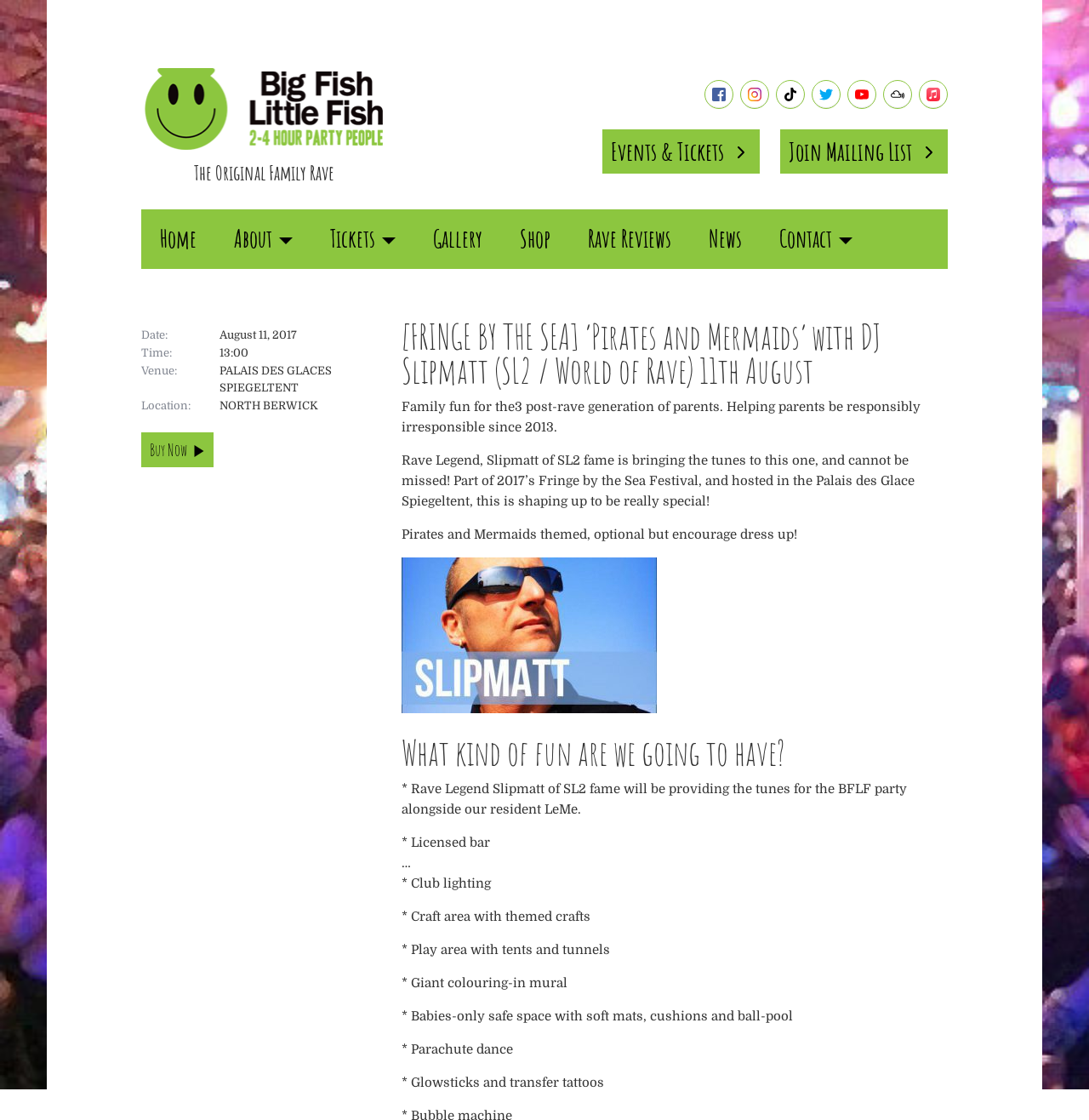Give an in-depth explanation of the webpage layout and content.

This webpage is about an event called "Pirates and Mermaids" with DJ Slipmatt, part of the Fringe by the Sea Festival. At the top, there is a link to "The Original Family Rave" with a small image next to it. Below that, there are several links to different locations, including the UK, Europe, Australia, and the USA & Canada, each with a small image.

On the left side, there is a menu with links to various pages, including "Home", "About", "Tickets", "Gallery", "Shop", "Rave Reviews", "News", and "Contact". Some of these links have small images next to them.

In the main content area, there is a heading with the event title and date, followed by a brief description of the event. Below that, there are details about the event, including the time, venue, and location. There is also a "Buy Now" button with an image.

Further down, there is a section with more information about the event, including a description of the music and the theme, which is Pirates and Mermaids. There is also a link to more information about the event, with an image.

At the bottom, there is a heading "What kind of fun are we going to have?" followed by a list of activities, including music by Rave Legend Slipmatt and others.